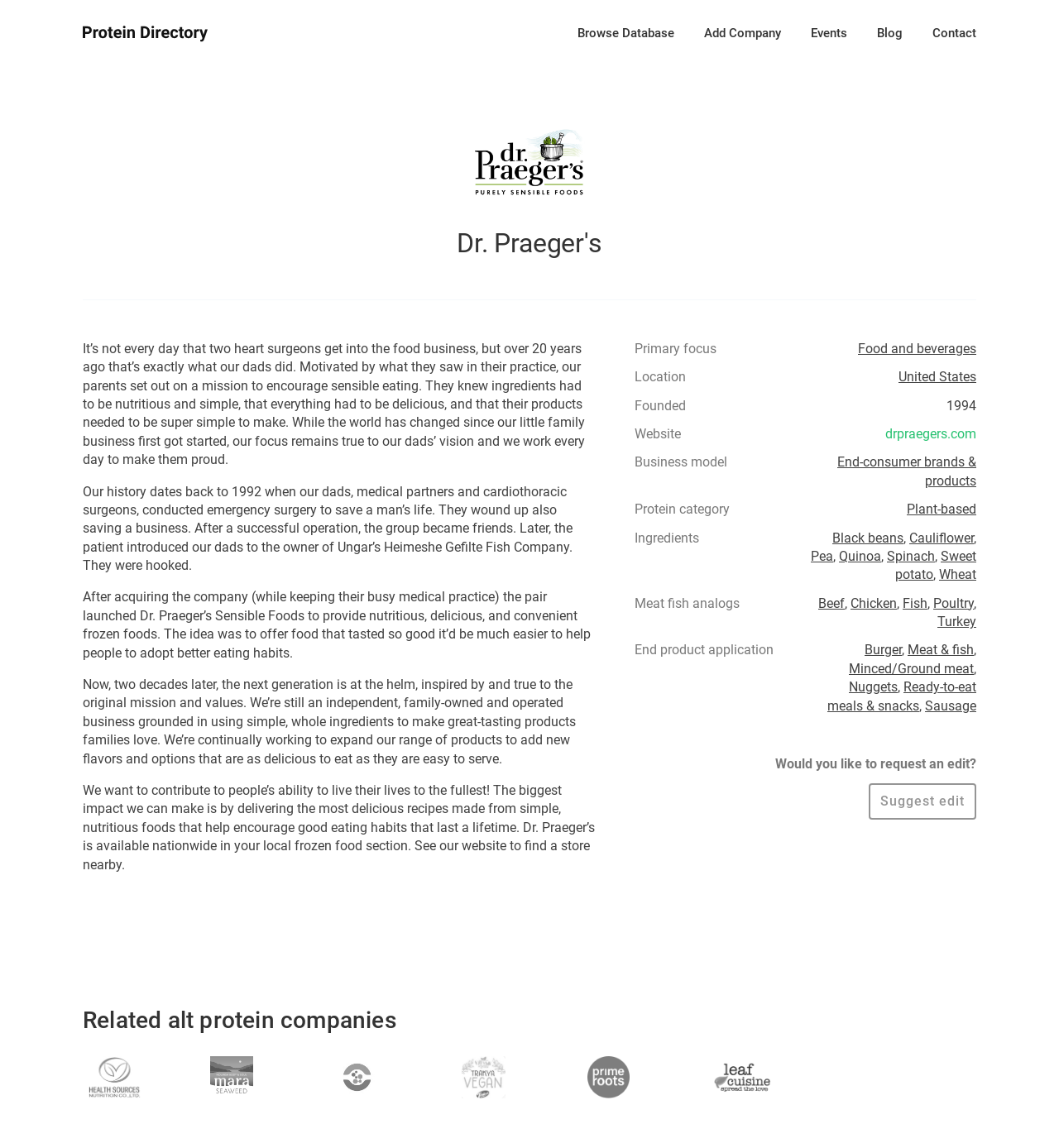Kindly determine the bounding box coordinates for the clickable area to achieve the given instruction: "Learn about protein category".

[0.599, 0.437, 0.689, 0.45]